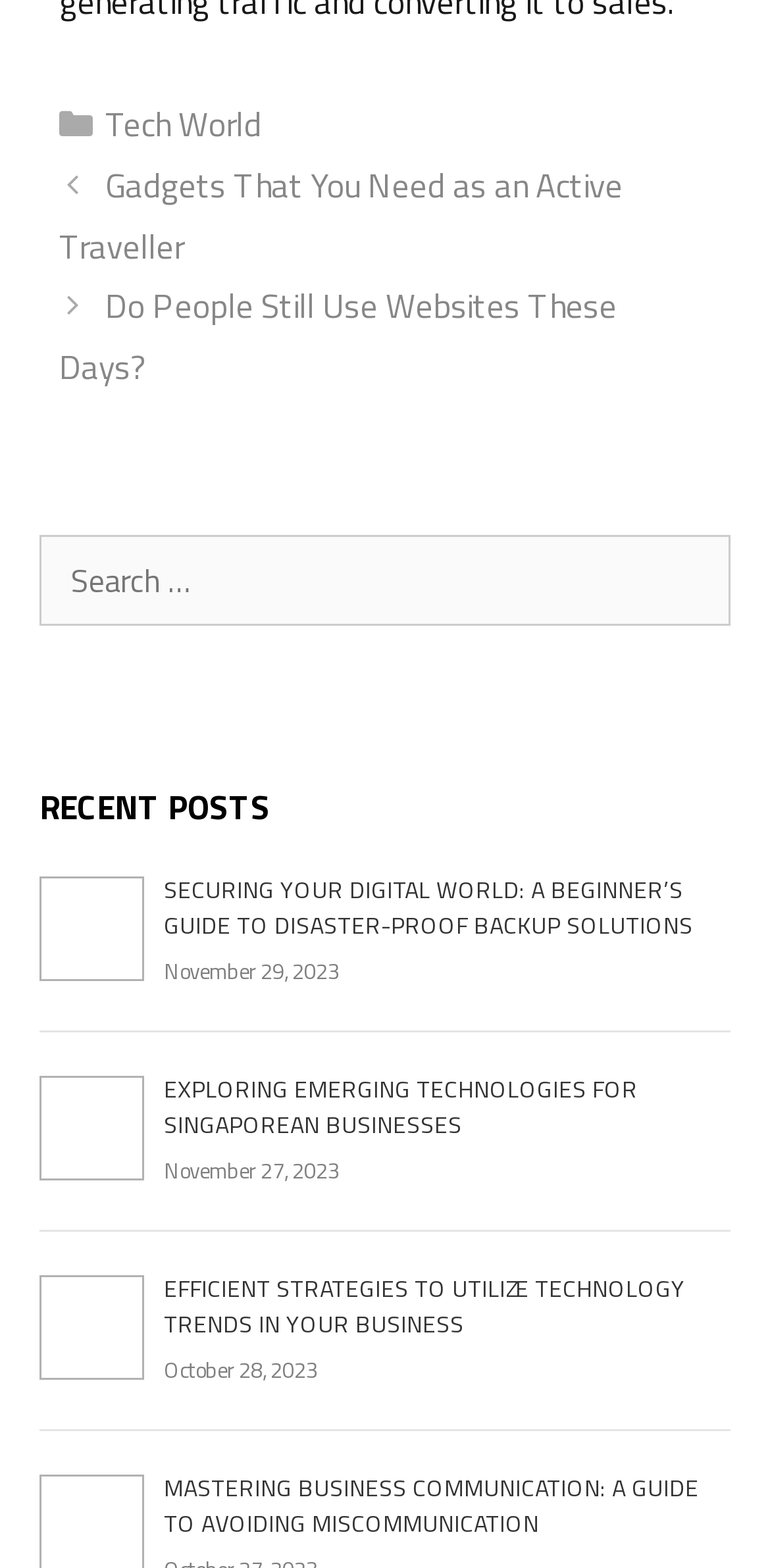Find the bounding box coordinates of the element I should click to carry out the following instruction: "Explore the category 'Tech World'".

[0.136, 0.063, 0.339, 0.096]